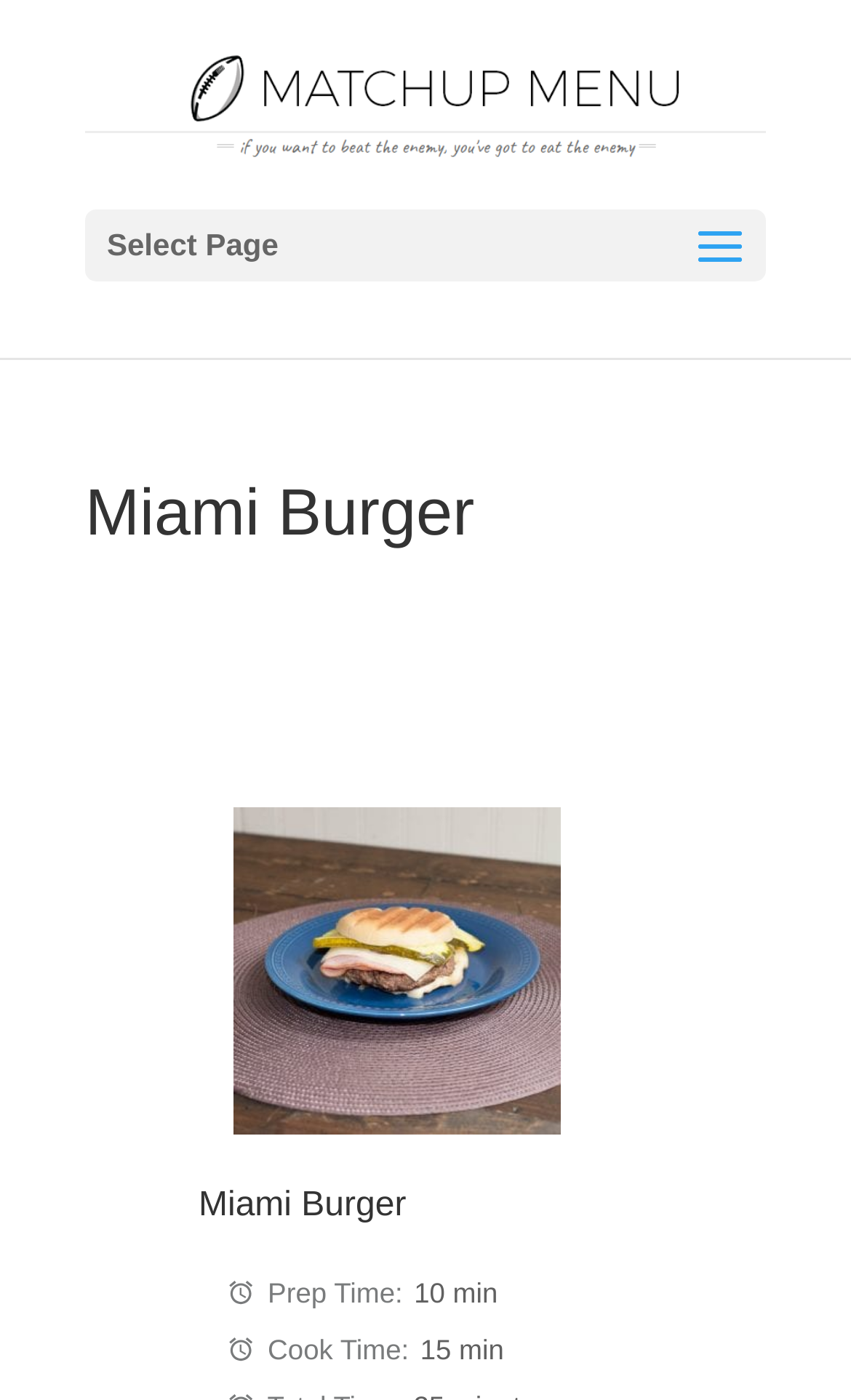Is there an image of the burger on the webpage?
Kindly offer a comprehensive and detailed response to the question.

There is an image of the burger on the webpage, which is described as 'Miami Burger' and is located below the heading element 'Miami Burger'. The image is bounded by the coordinates [0.274, 0.577, 0.659, 0.811].